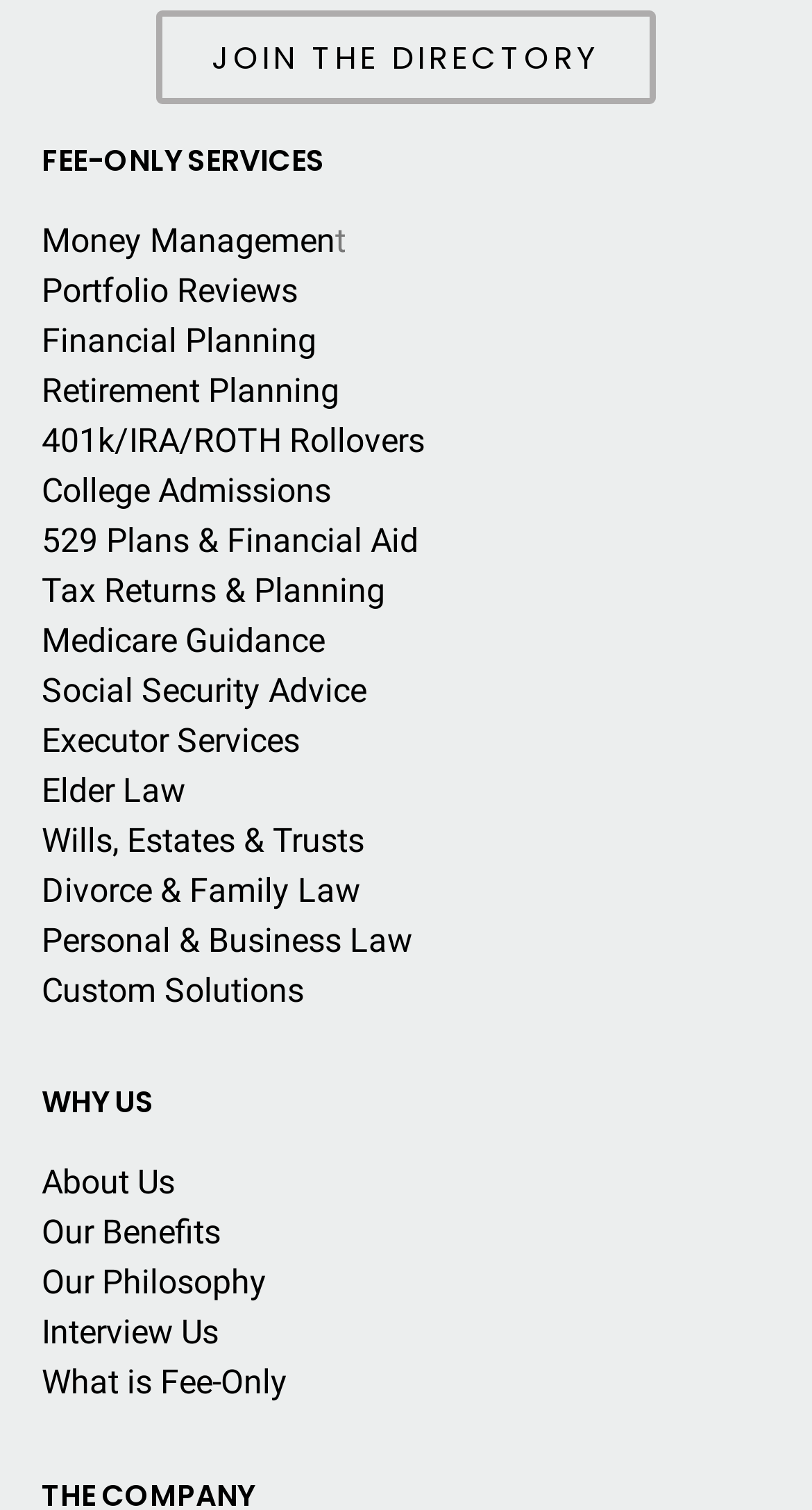Pinpoint the bounding box coordinates of the area that must be clicked to complete this instruction: "Discover About Us".

[0.051, 0.77, 0.215, 0.796]